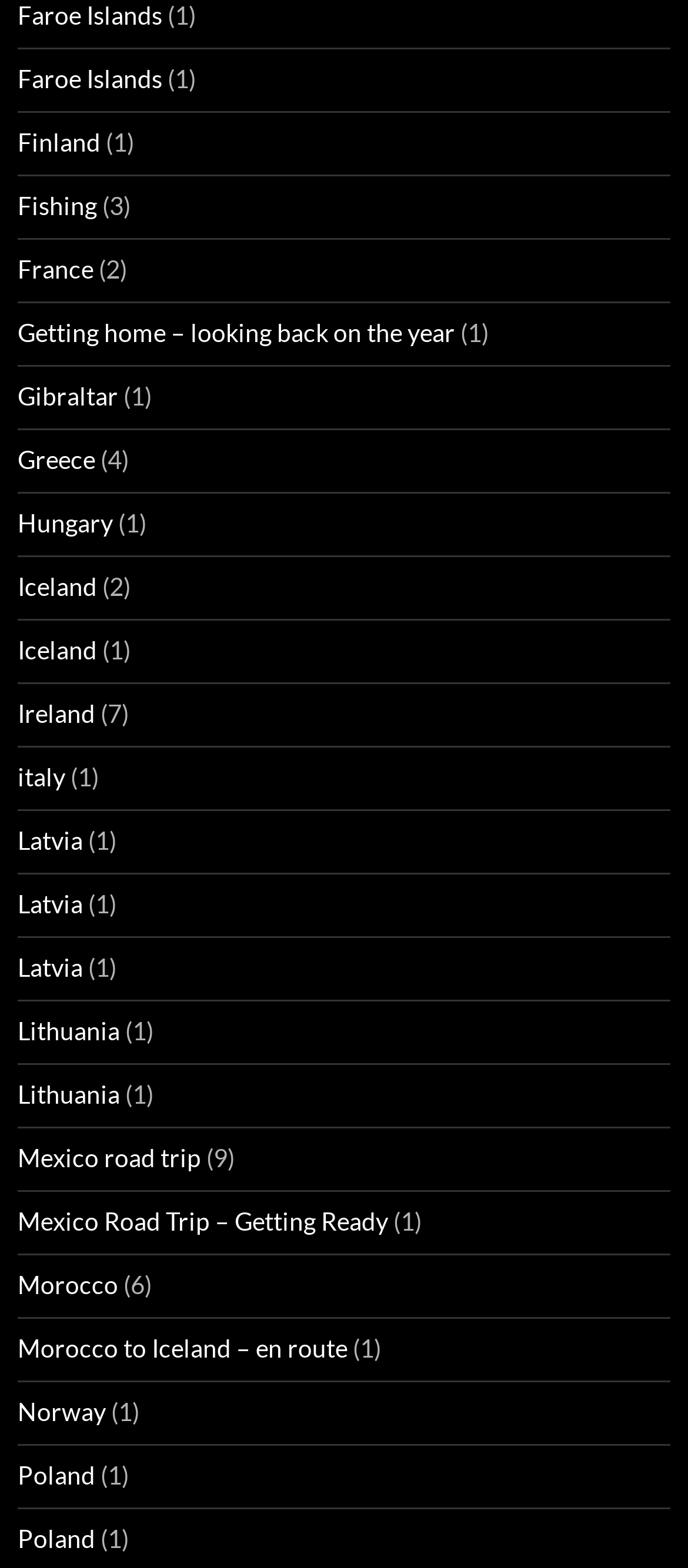Kindly determine the bounding box coordinates for the clickable area to achieve the given instruction: "Explore Greece".

[0.026, 0.284, 0.138, 0.303]